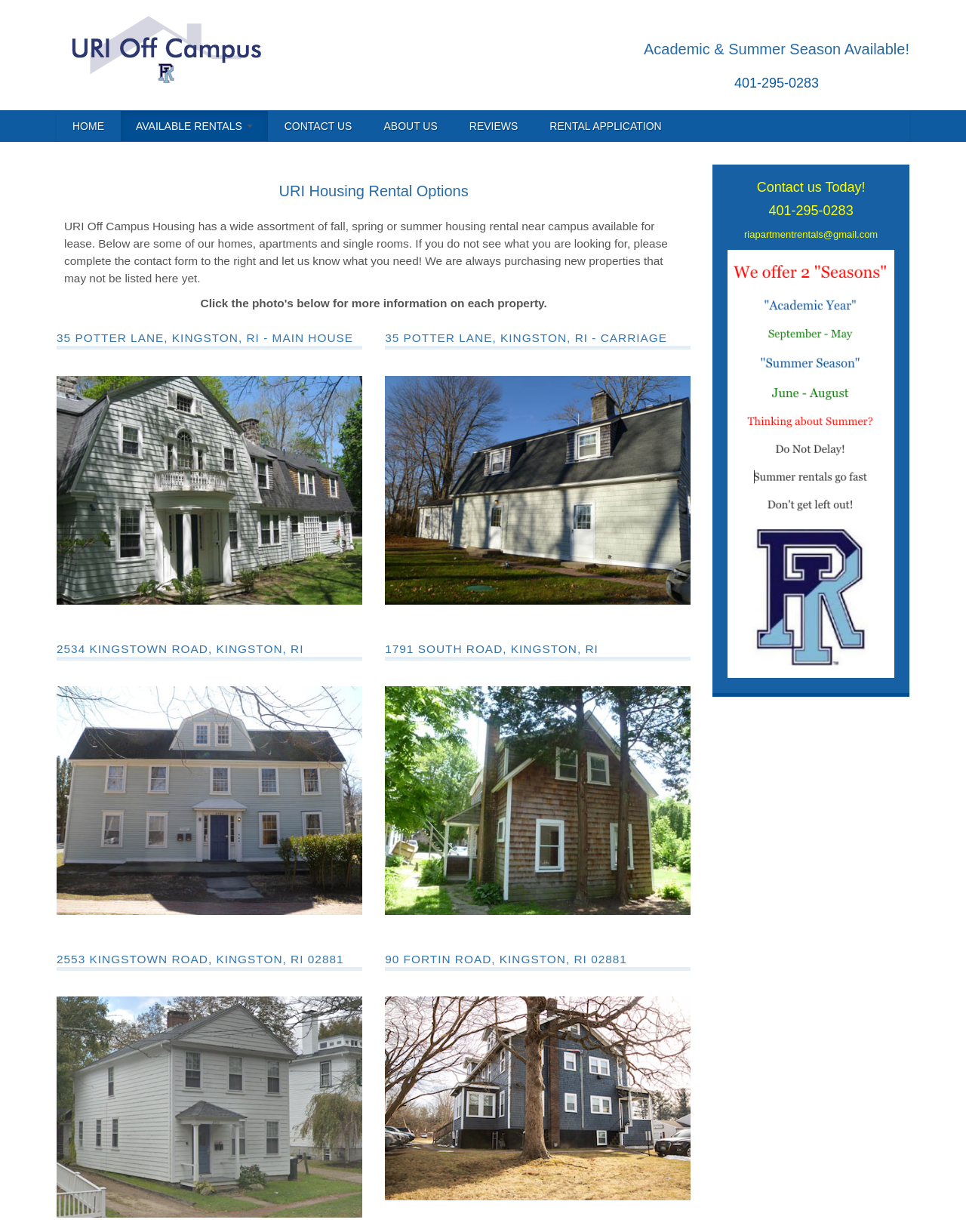Provide a thorough description of the webpage's content and layout.

This webpage is about URI Housing, offering off-campus rental housing for students at the University of Rhode Island. At the top left, there is a logo image and a link to "URI Off Campus Housing". Below the logo, there is a heading that reads "Academic & Summer Season Available!" with a phone number "401-295-0283" to the right. 

On the top navigation bar, there are five links: "HOME", "AVAILABLE RENTALS", "CONTACT US", "ABOUT US", and "REVIEWS". 

Below the navigation bar, there is a heading "URI Housing Rental Options" followed by a paragraph of text describing the various rental options available, including homes, apartments, and single rooms. 

The webpage then lists several rental properties, each with a heading indicating the address, such as "35 POTTER LANE, KINGSTON, RI - MAIN HOUSE" and "2534 KINGSTOWN ROAD, KINGSTON, RI". Each property has a link to more information and some have an accompanying image. 

To the right of the rental listings, there is a complementary section with a heading "Contact us Today!" and a phone number "401-295-0283" along with an email address "riapartmentrentals@gmail.com".